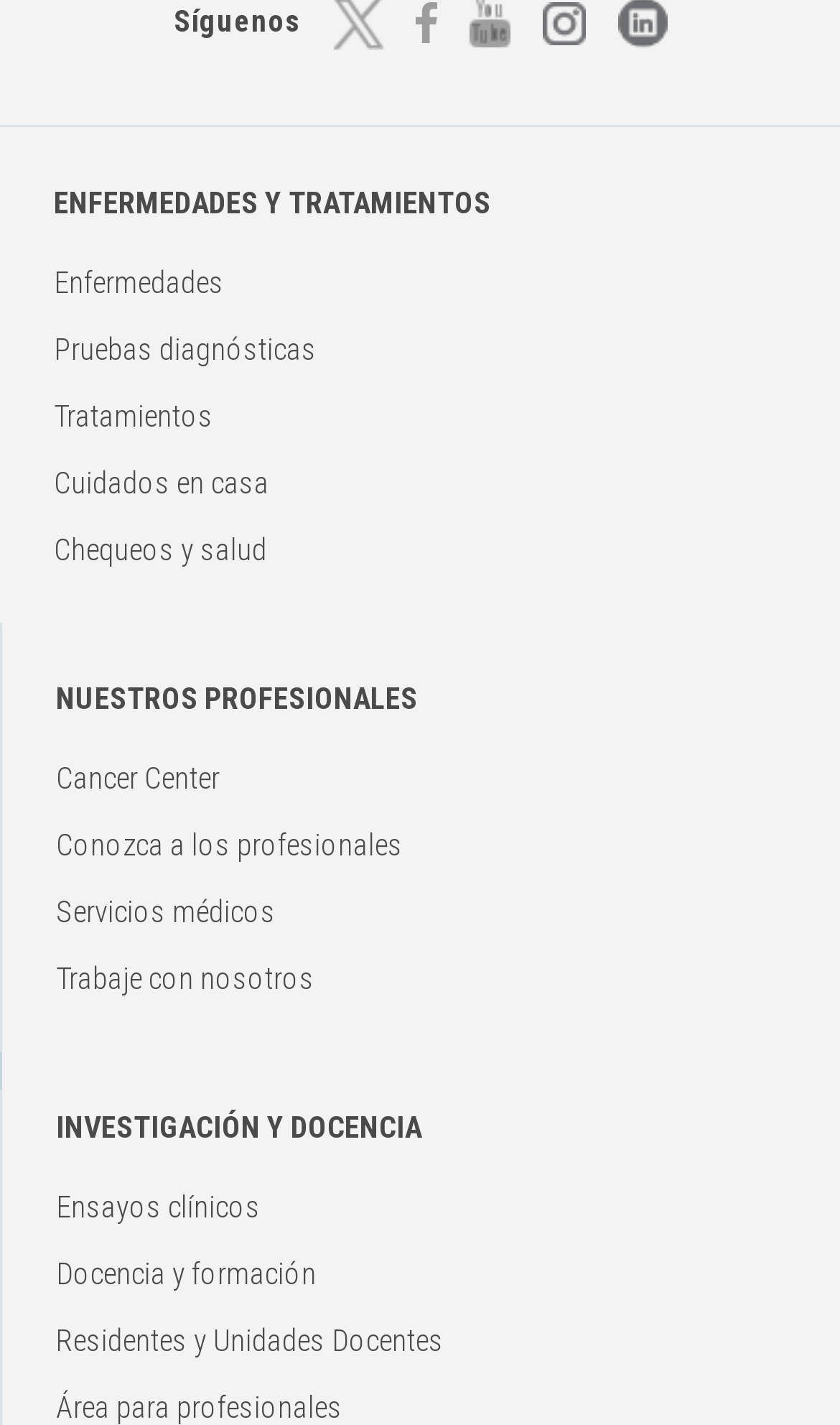How many main categories are there?
Please look at the screenshot and answer in one word or a short phrase.

3